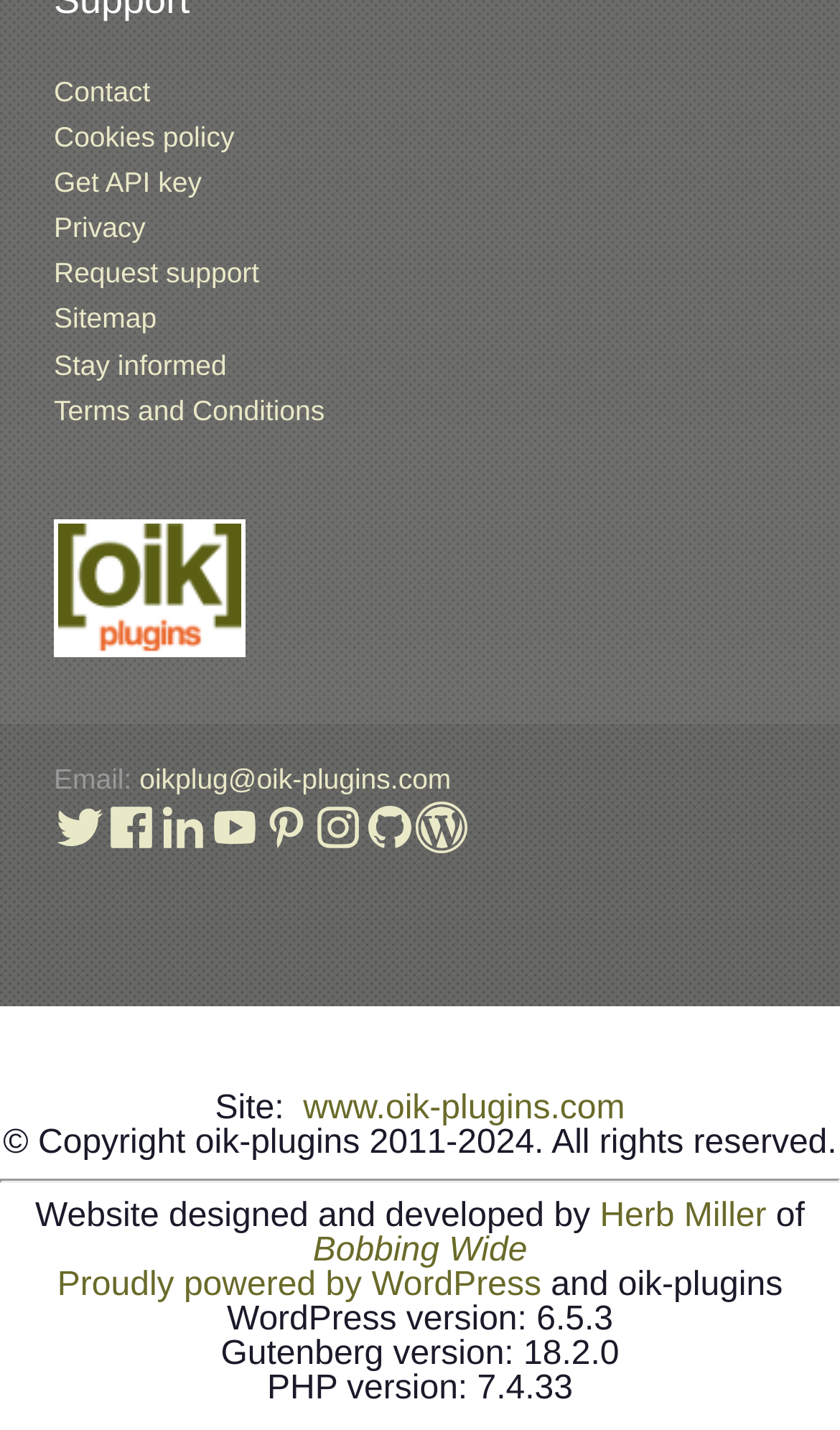Find the bounding box coordinates of the clickable element required to execute the following instruction: "Click Contact". Provide the coordinates as four float numbers between 0 and 1, i.e., [left, top, right, bottom].

[0.064, 0.053, 0.179, 0.075]